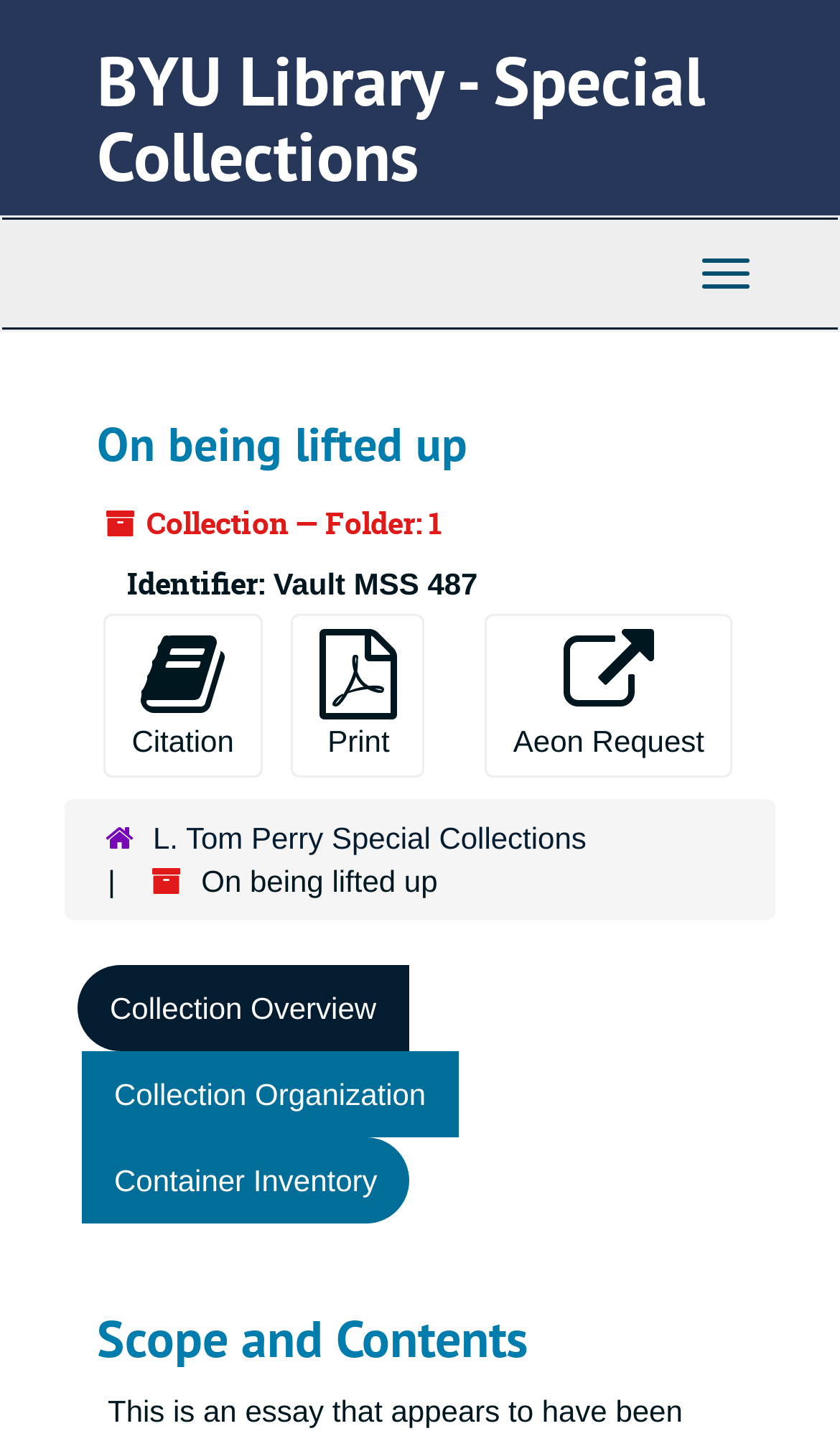Please determine the bounding box coordinates of the element's region to click for the following instruction: "Request Aeon".

[0.578, 0.428, 0.872, 0.543]